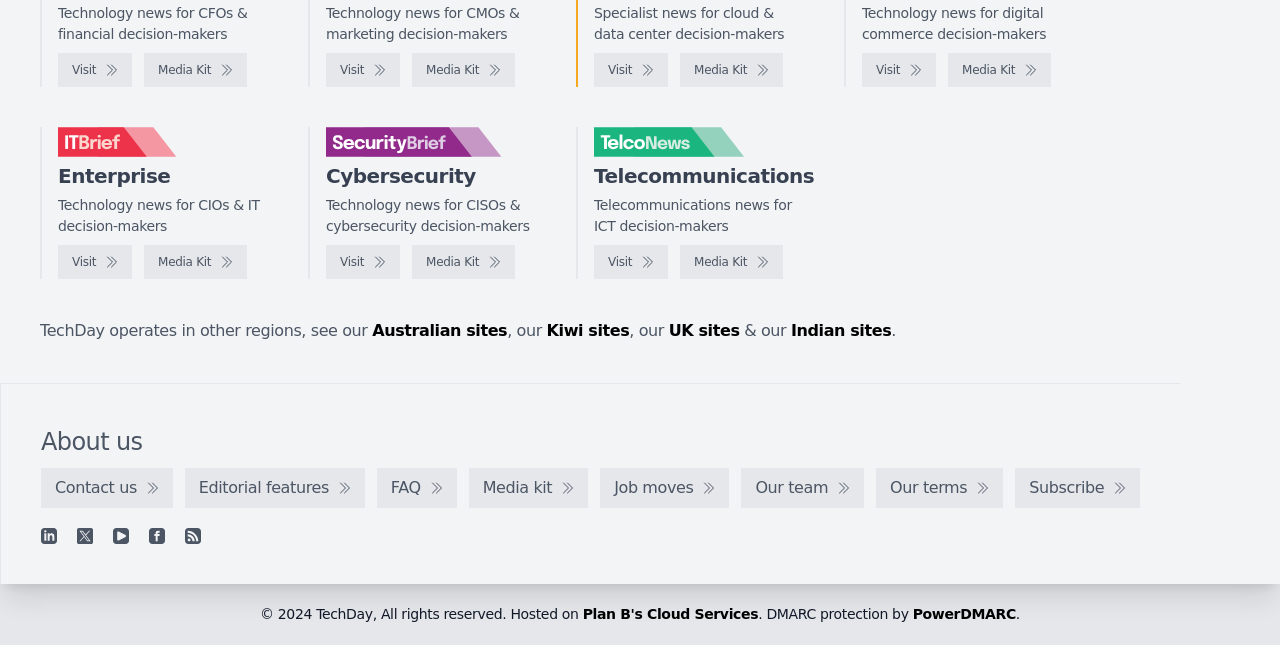Please answer the following question using a single word or phrase: 
What social media platforms does TechDay have a presence on?

LinkedIn, YouTube, Facebook